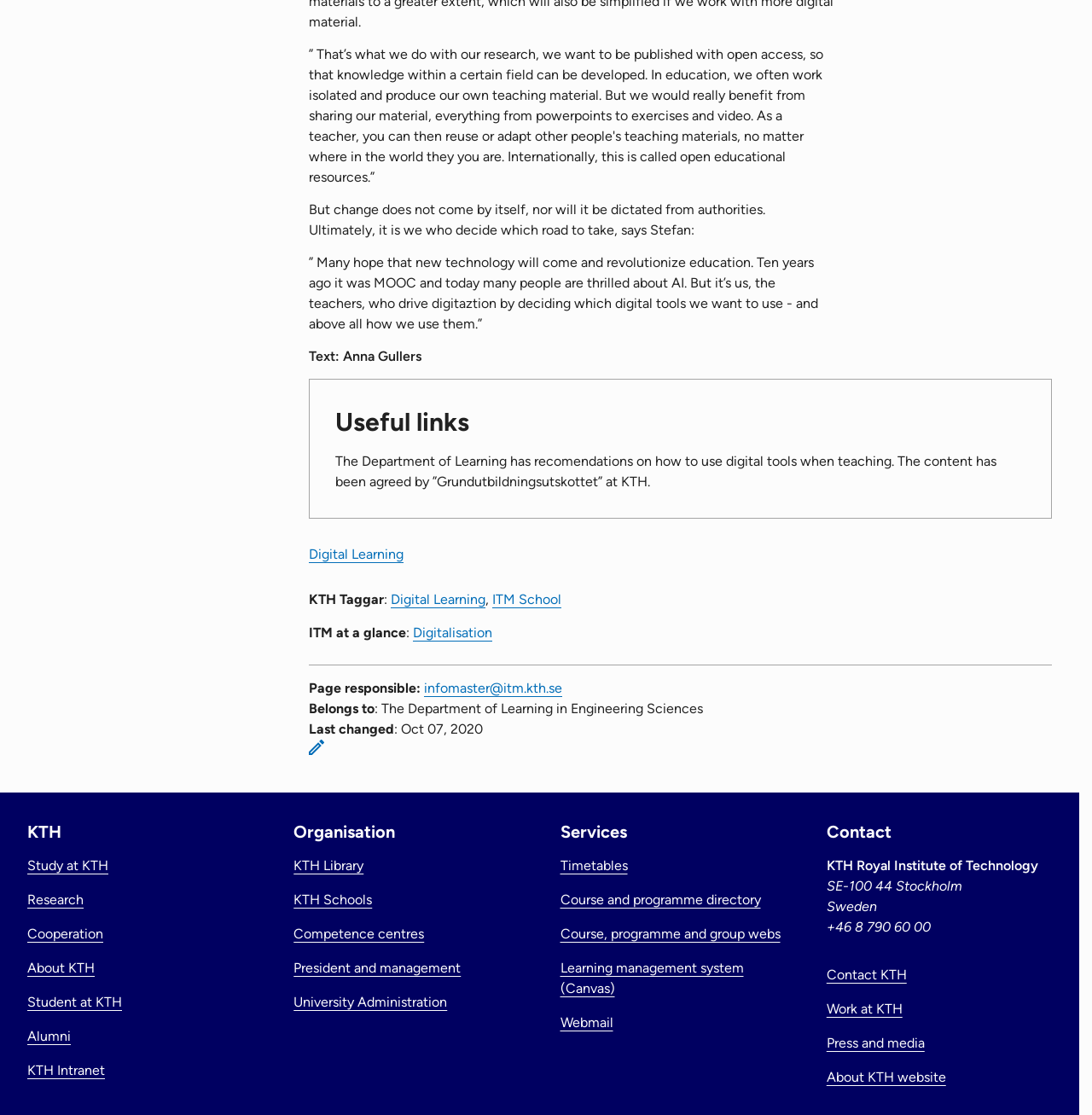What is the date when the page was last changed?
Please look at the screenshot and answer using one word or phrase.

Oct 07, 2020